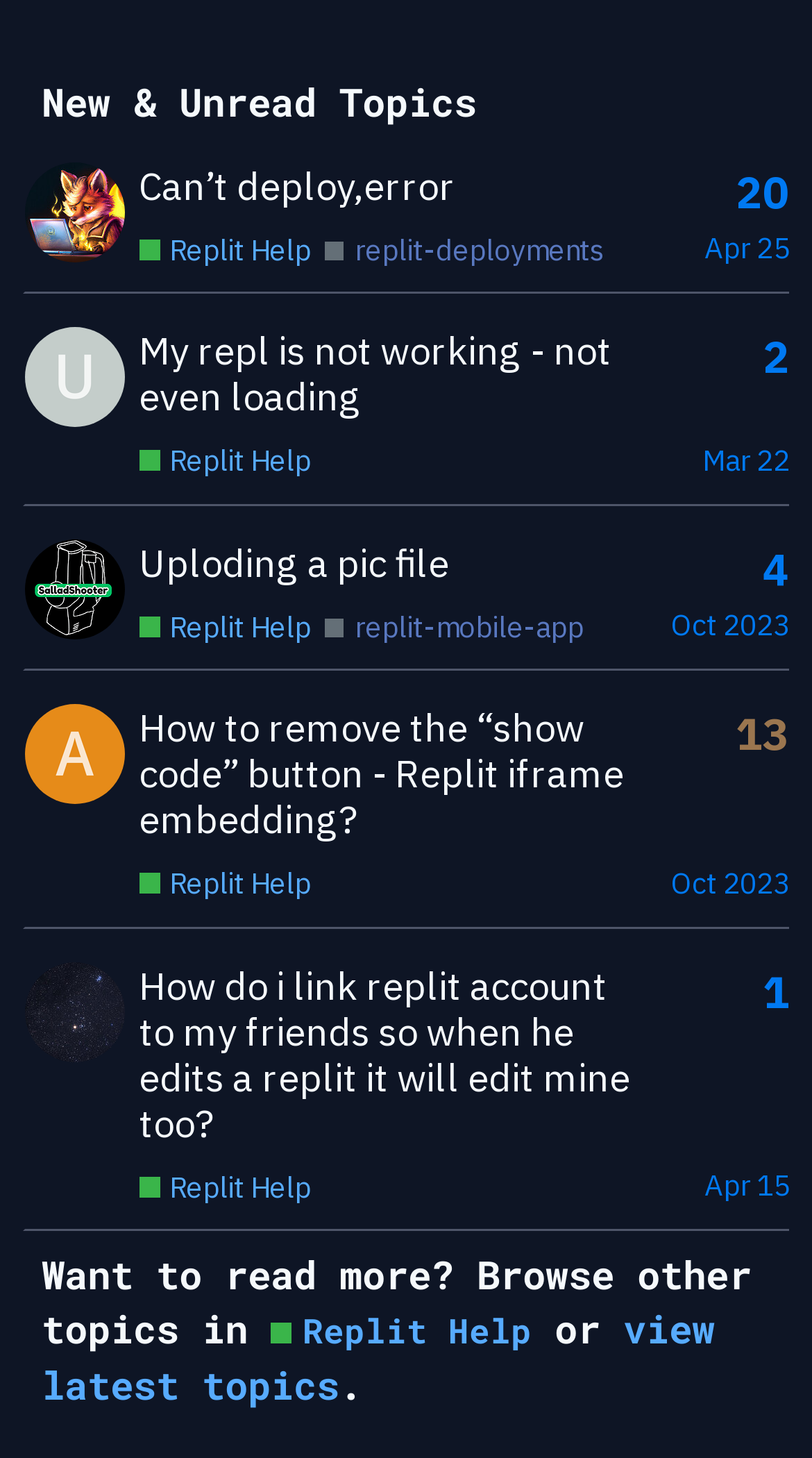What is the title of the first topic?
Please utilize the information in the image to give a detailed response to the question.

The first topic is listed in the table with the heading 'New & Unread Topics'. The title of the first topic is 'Can’t deploy,error', which is a link that can be clicked to view the topic.